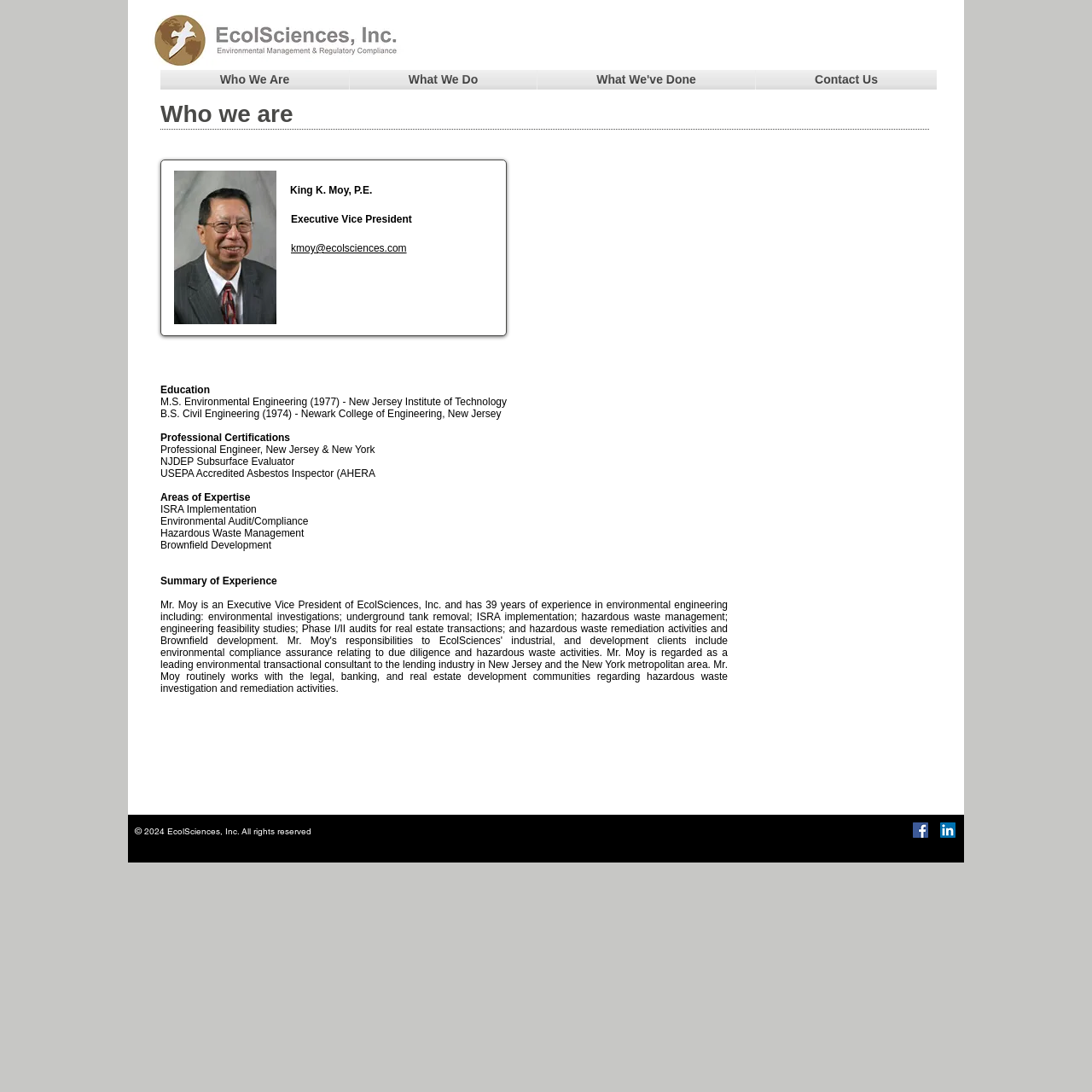Identify the bounding box for the element characterized by the following description: "Contact Us".

[0.692, 0.064, 0.858, 0.082]